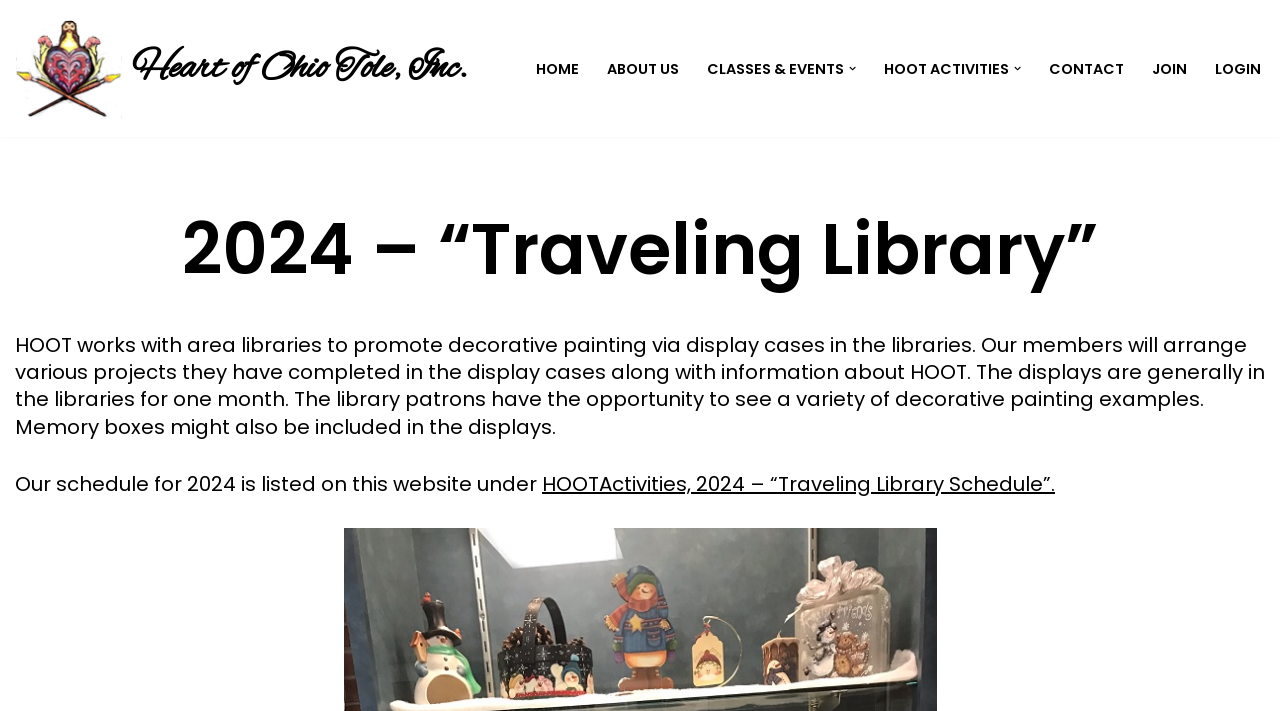What is the name of the webpage section that lists the schedule for 2024?
Using the image as a reference, give an elaborate response to the question.

I found the answer by reading the text on the webpage, which mentions that the schedule for 2024 is listed on the website under 'HOOT Activities', specifically in the '2024 – “Traveling Library Schedule”' section.